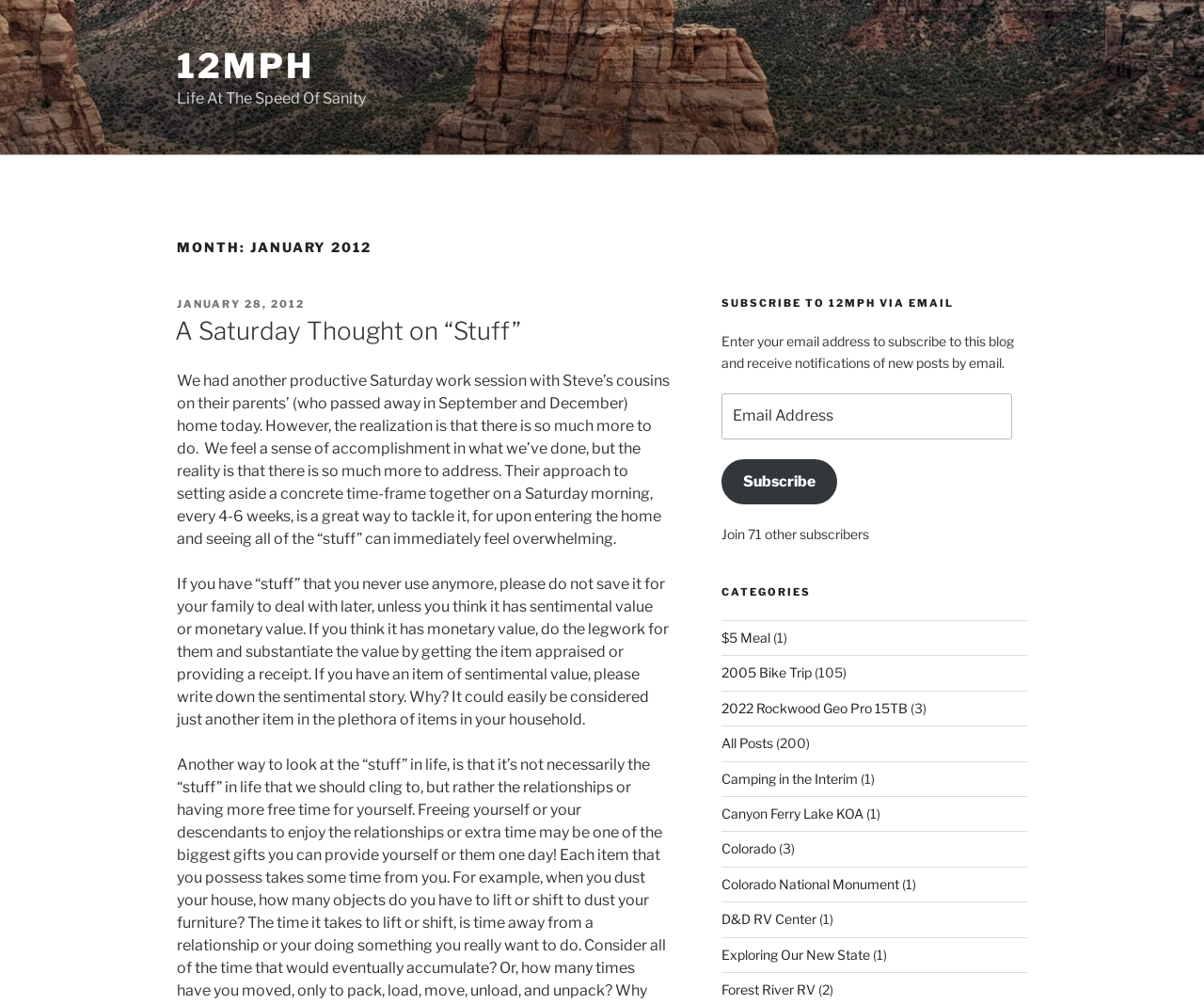What categories are available on the blog?
Answer the question with just one word or phrase using the image.

Multiple categories